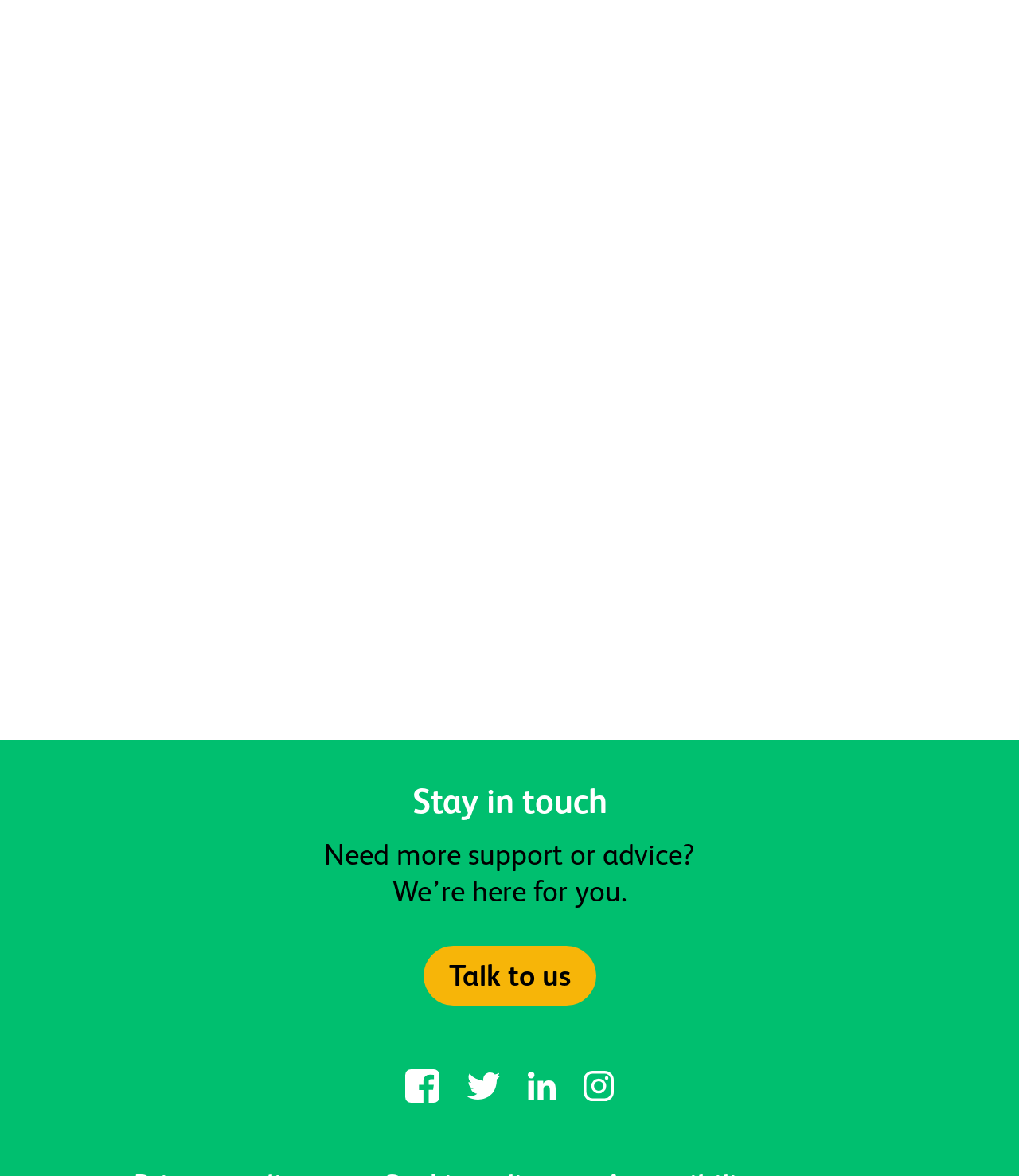What is the concept being celebrated in the third article?
Identify the answer in the screenshot and reply with a single word or phrase.

Social Prescribing